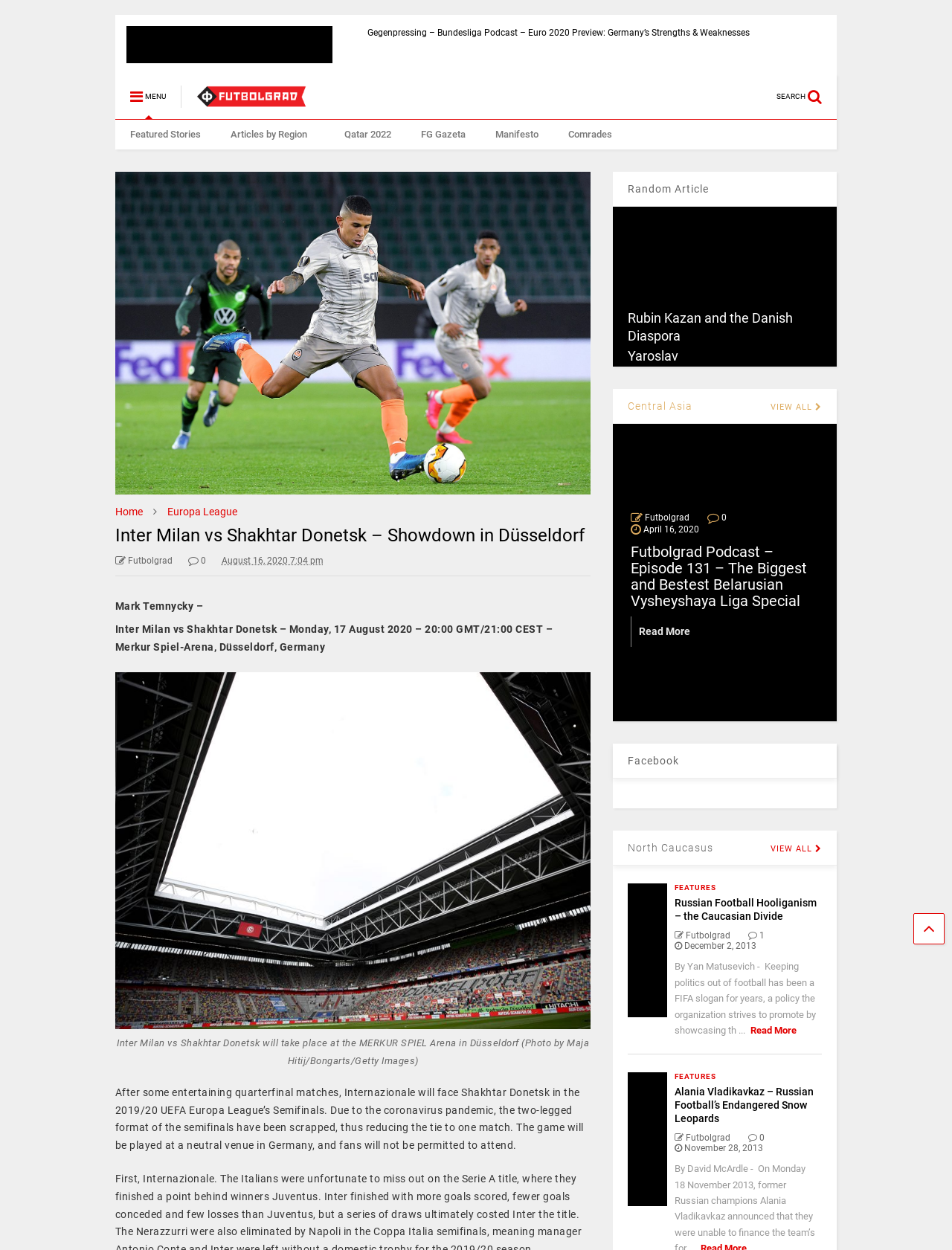Given the element description: "November 28, 2013", predict the bounding box coordinates of this UI element. The coordinates must be four float numbers between 0 and 1, given as [left, top, right, bottom].

[0.709, 0.914, 0.802, 0.923]